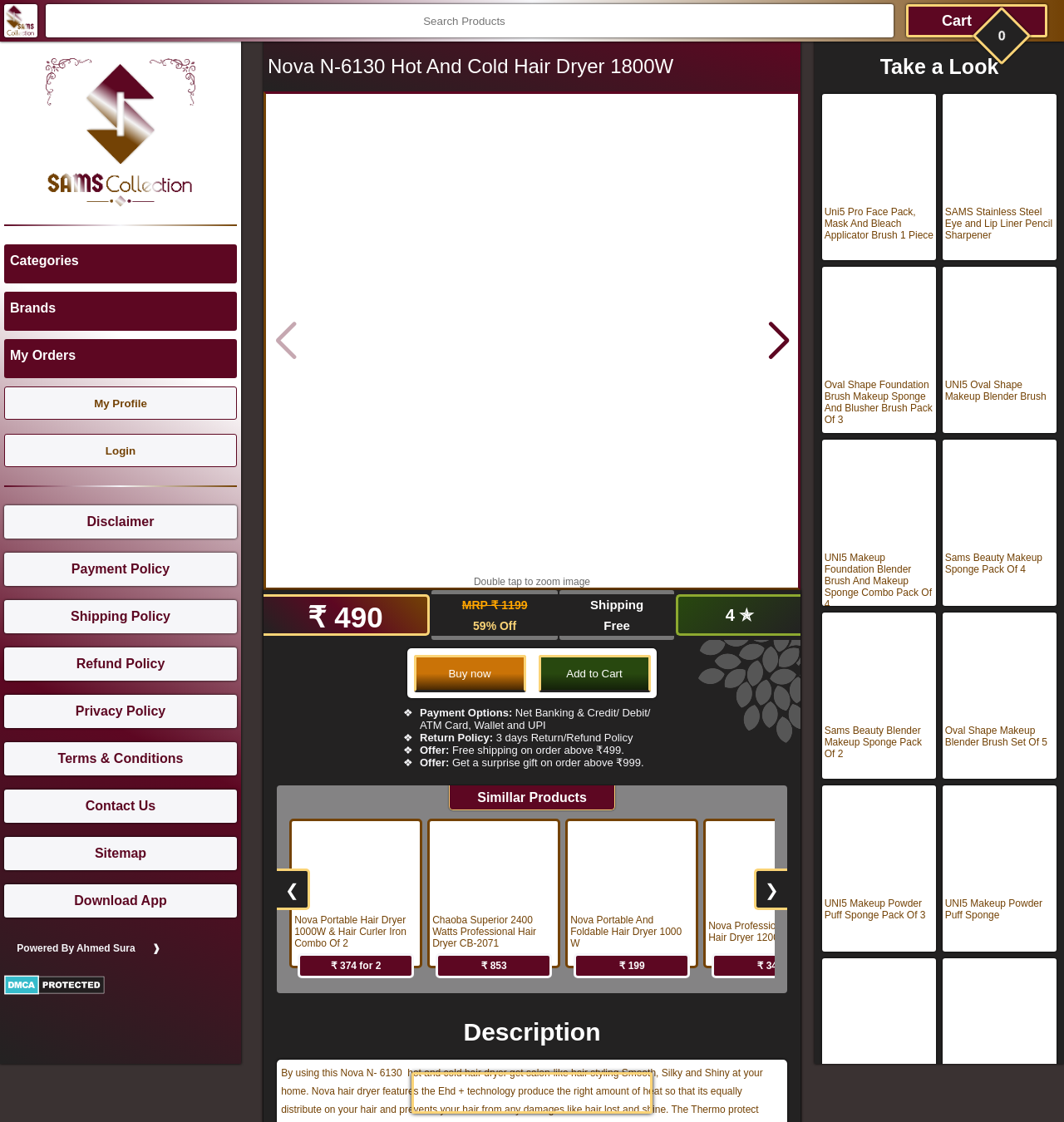Please find the bounding box for the following UI element description. Provide the coordinates in (top-left x, top-left y, bottom-right x, bottom-right y) format, with values between 0 and 1: parent_node: Cart placeholder="Search Products"

[0.043, 0.004, 0.84, 0.033]